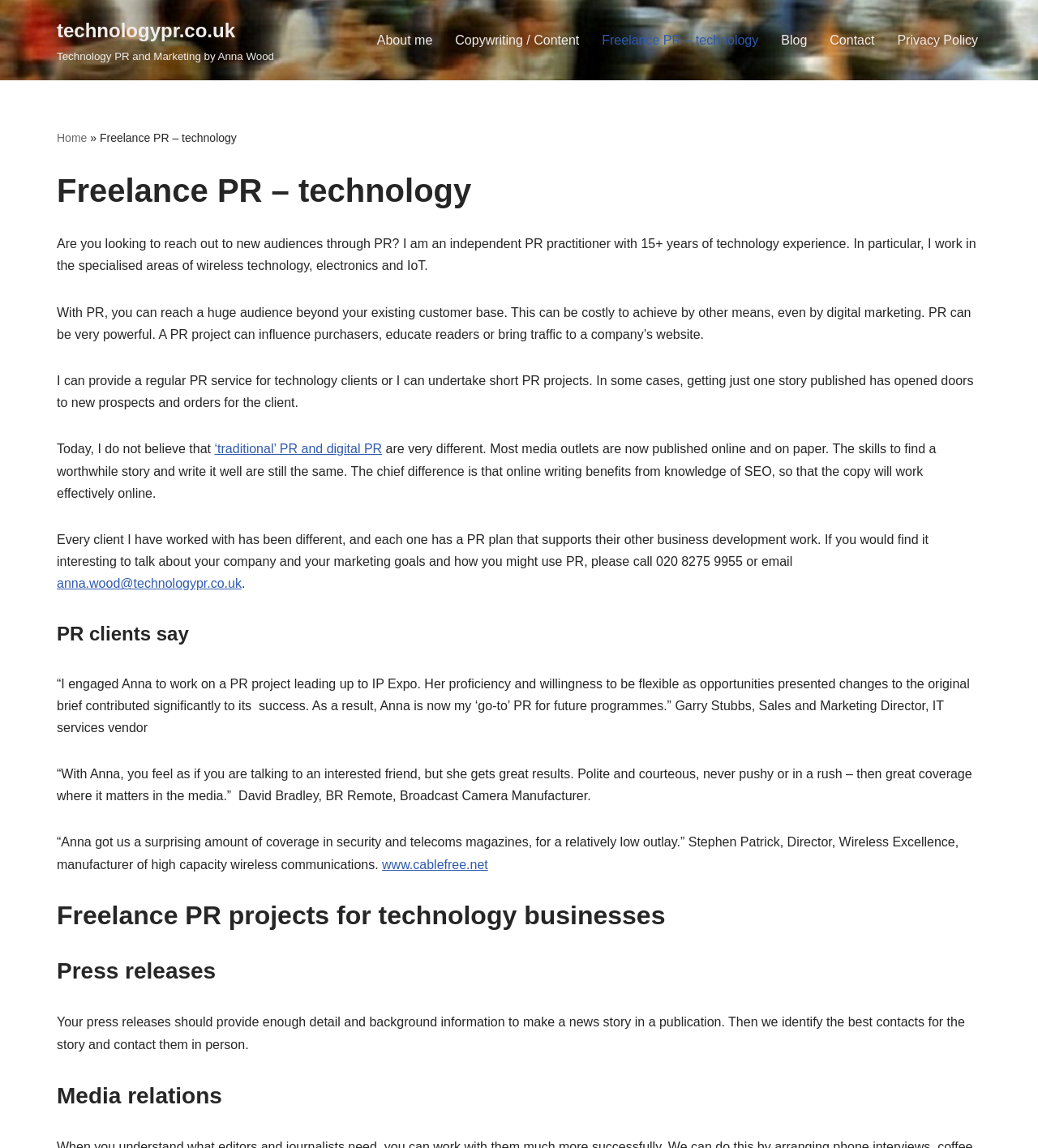How many years of experience does the PR consultant have?
Give a one-word or short phrase answer based on the image.

15+